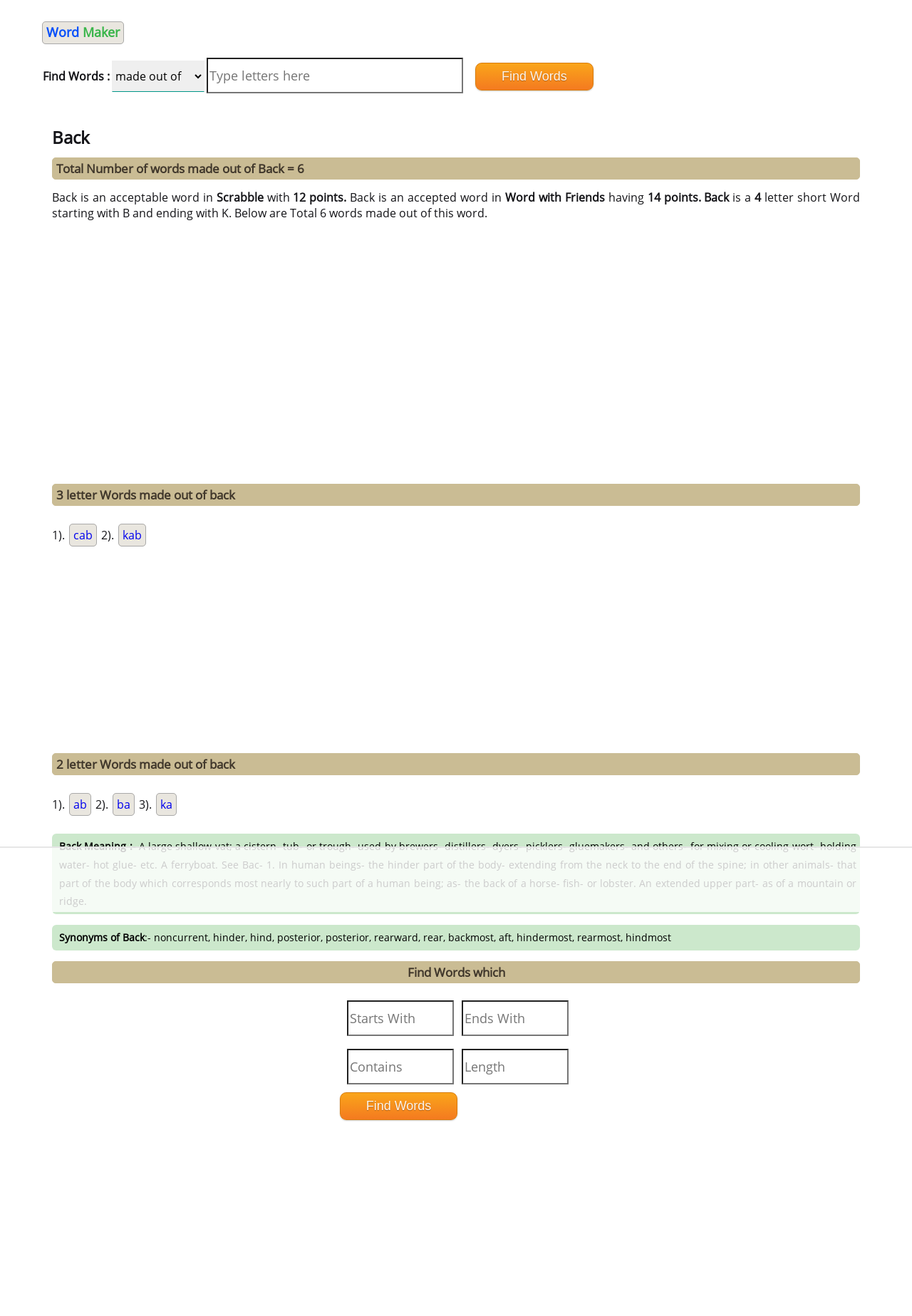What is the meaning of 'back' in human beings? Analyze the screenshot and reply with just one word or a short phrase.

hinder part of the body